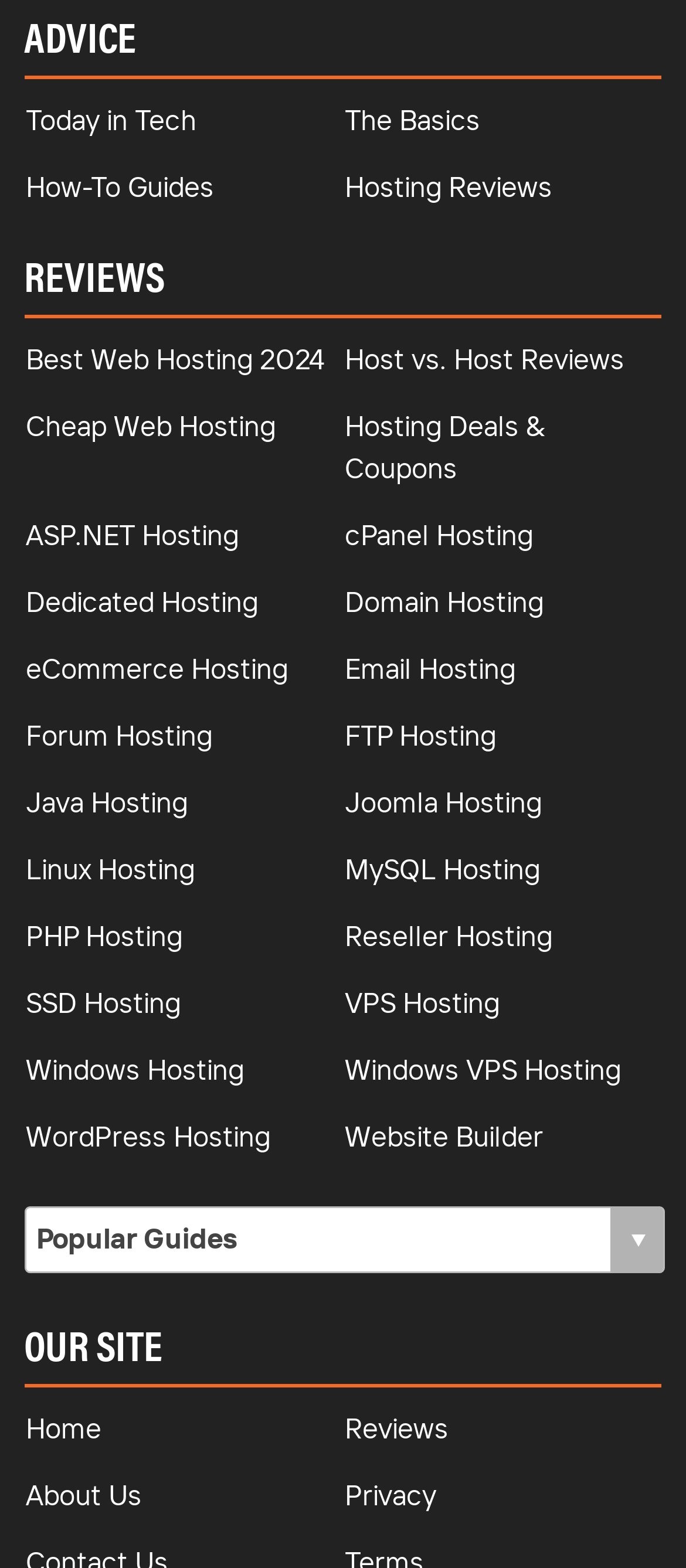Pinpoint the bounding box coordinates of the clickable element needed to complete the instruction: "View Best Web Hosting 2024". The coordinates should be provided as four float numbers between 0 and 1: [left, top, right, bottom].

[0.038, 0.217, 0.473, 0.24]